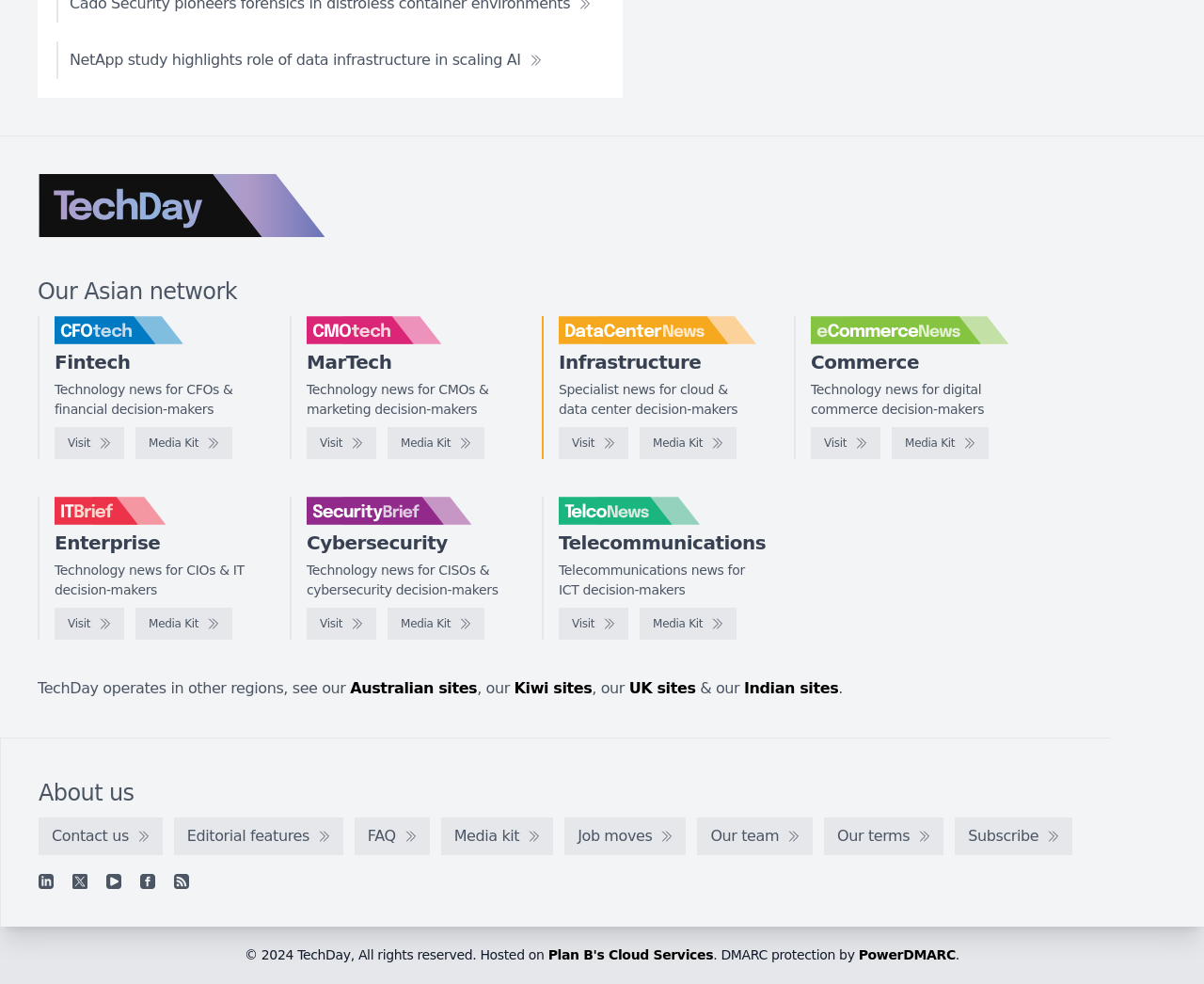Locate the bounding box coordinates of the clickable area needed to fulfill the instruction: "Check out IT Brief".

[0.045, 0.618, 0.103, 0.65]